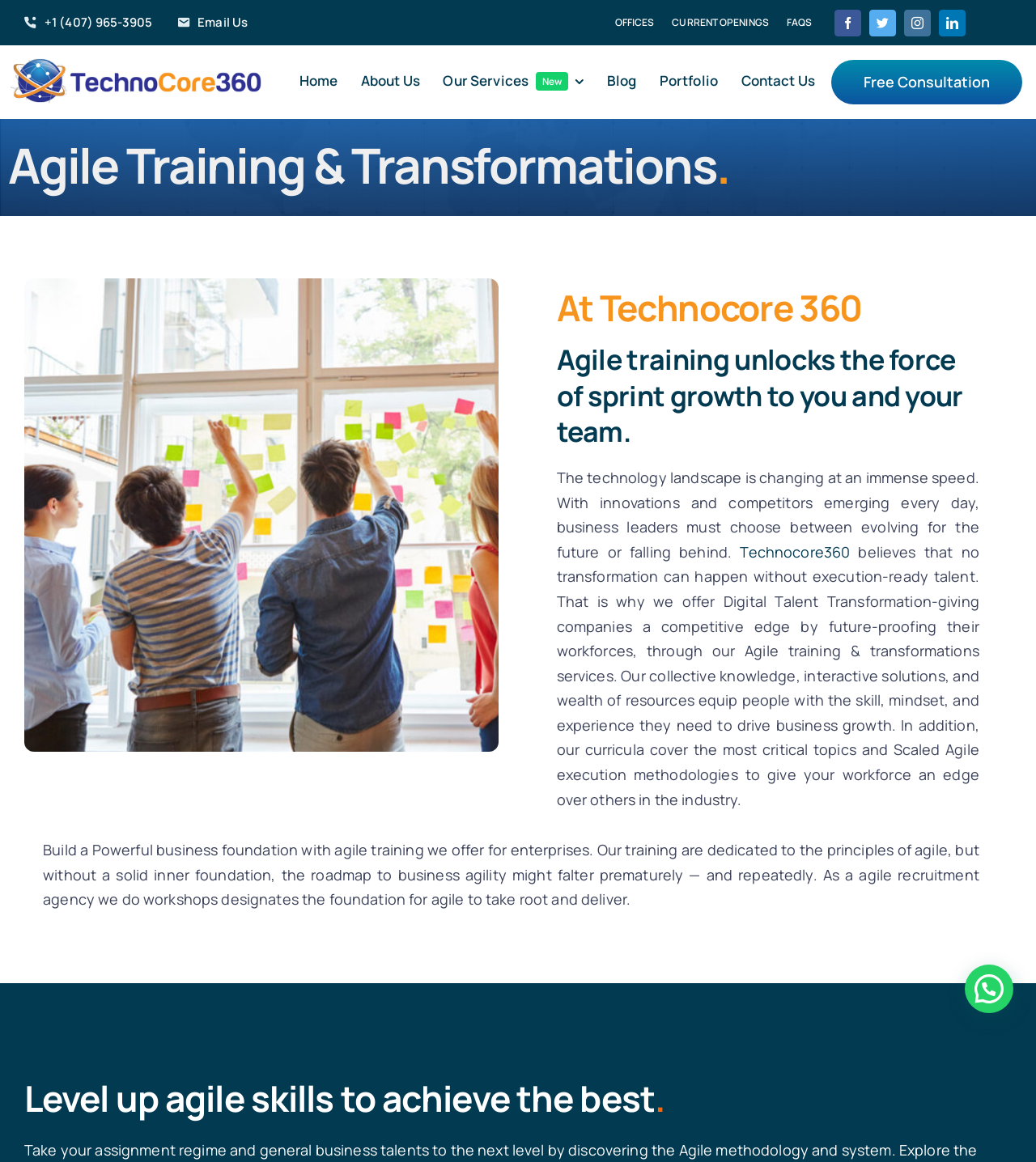What is the goal of Agile training for enterprises? Based on the screenshot, please respond with a single word or phrase.

To build a powerful business foundation